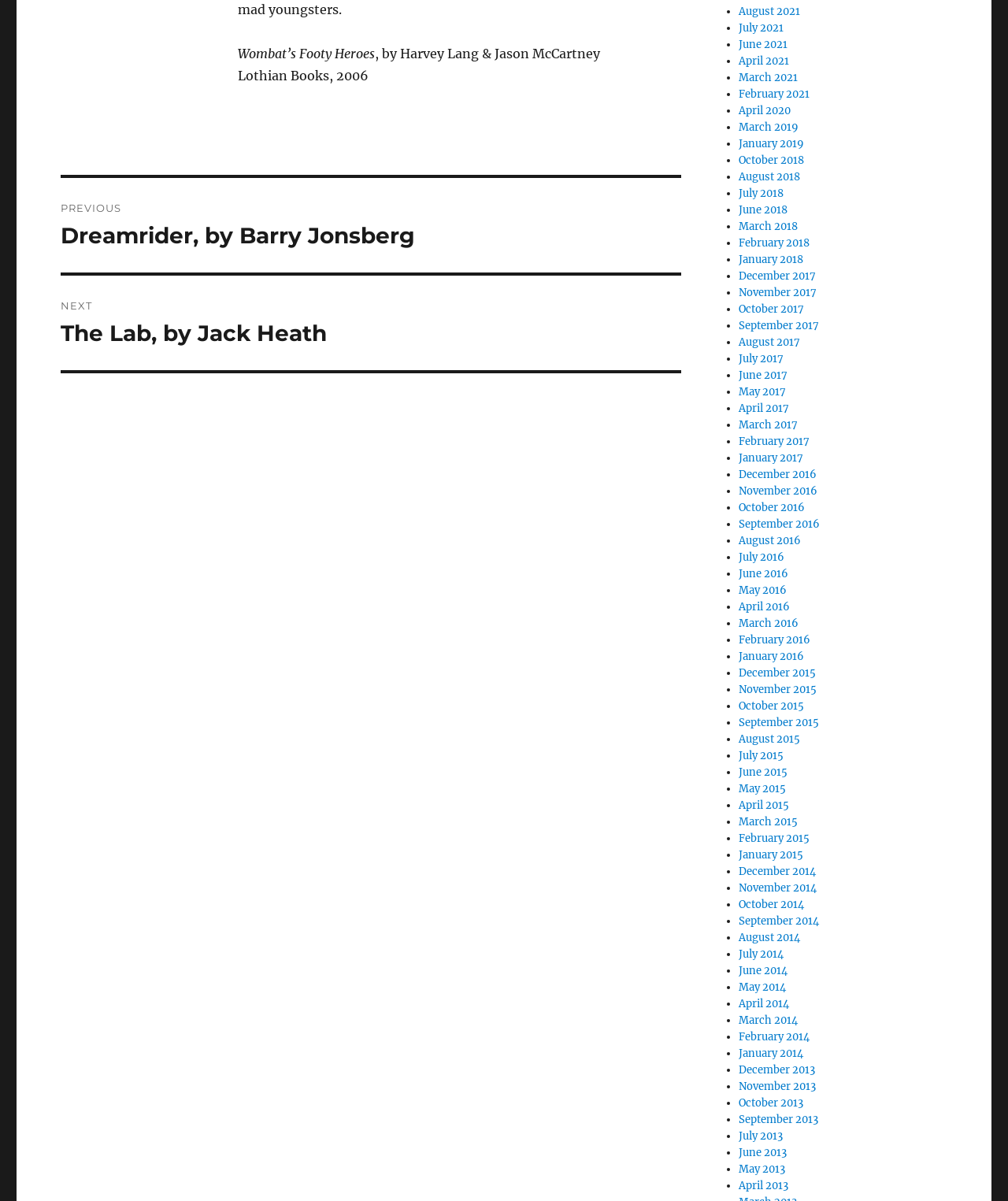Could you locate the bounding box coordinates for the section that should be clicked to accomplish this task: "Click on 'January 2019'".

[0.733, 0.114, 0.797, 0.125]